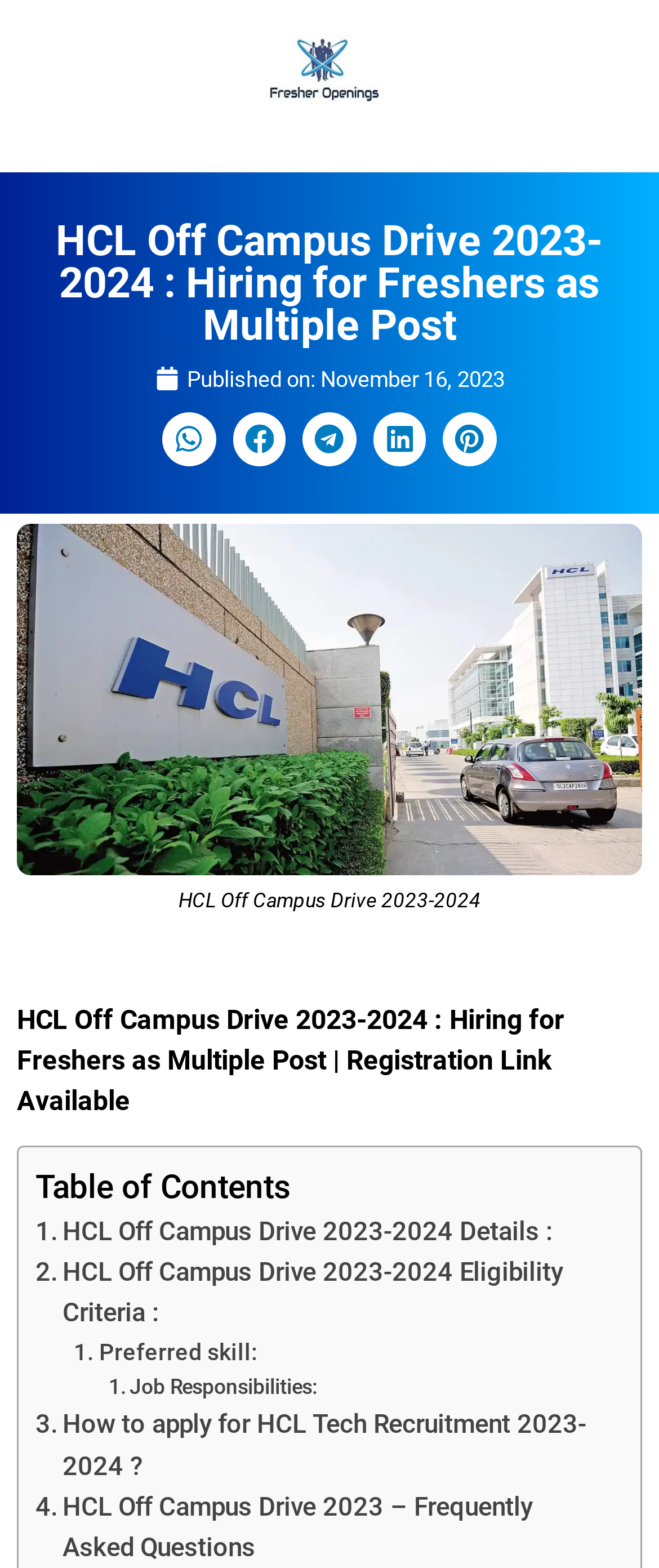What is the purpose of the search button?
Could you answer the question in a detailed manner, providing as much information as possible?

The search button is located at the top right corner of the webpage and is used to search for specific content within the webpage. When clicked, it allows users to input keywords to find relevant information on the webpage.